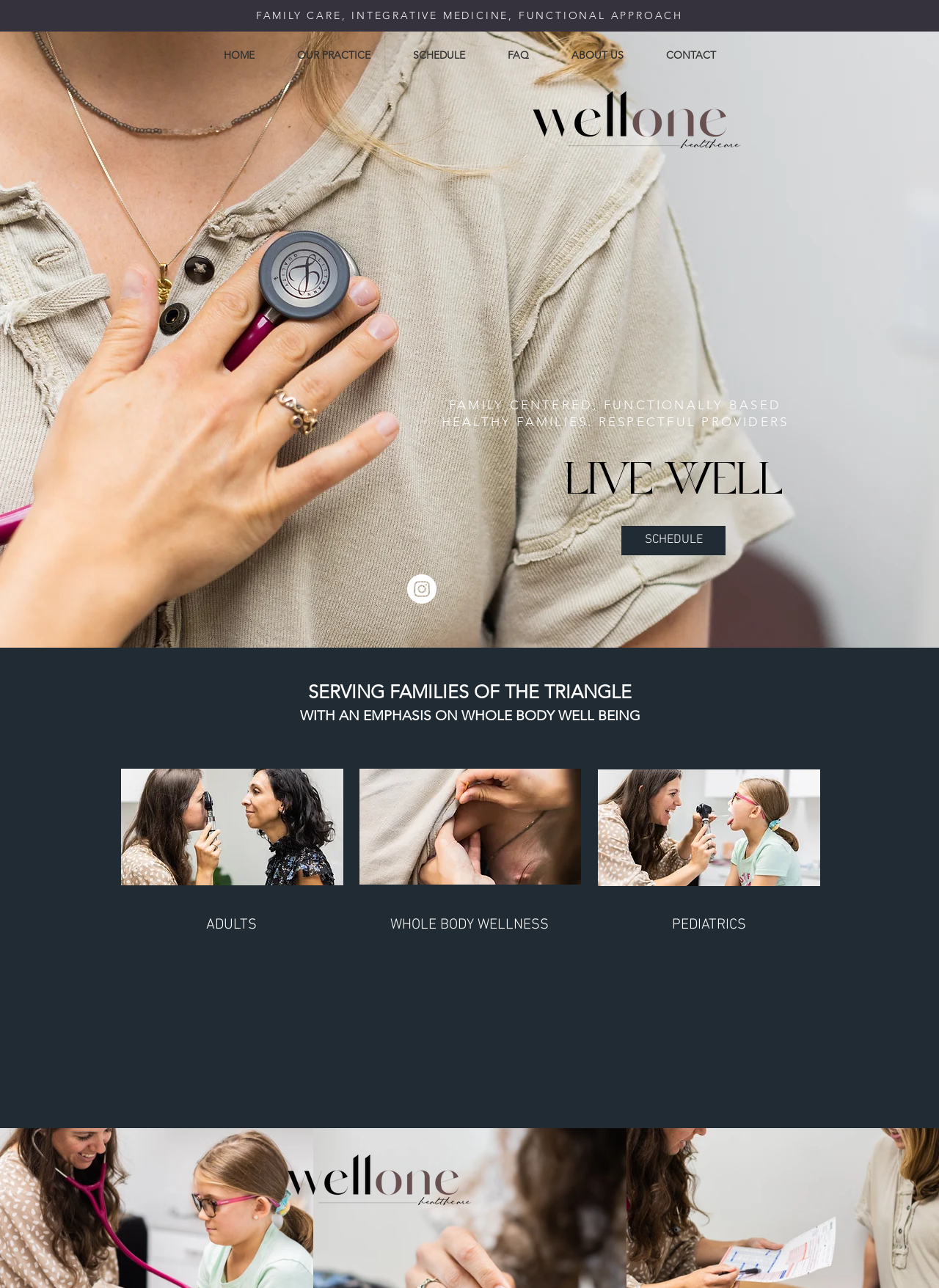What services does Well One Healthcare offer for adults?
Using the visual information from the image, give a one-word or short-phrase answer.

Routine physicals, comprehensive labs, etc.